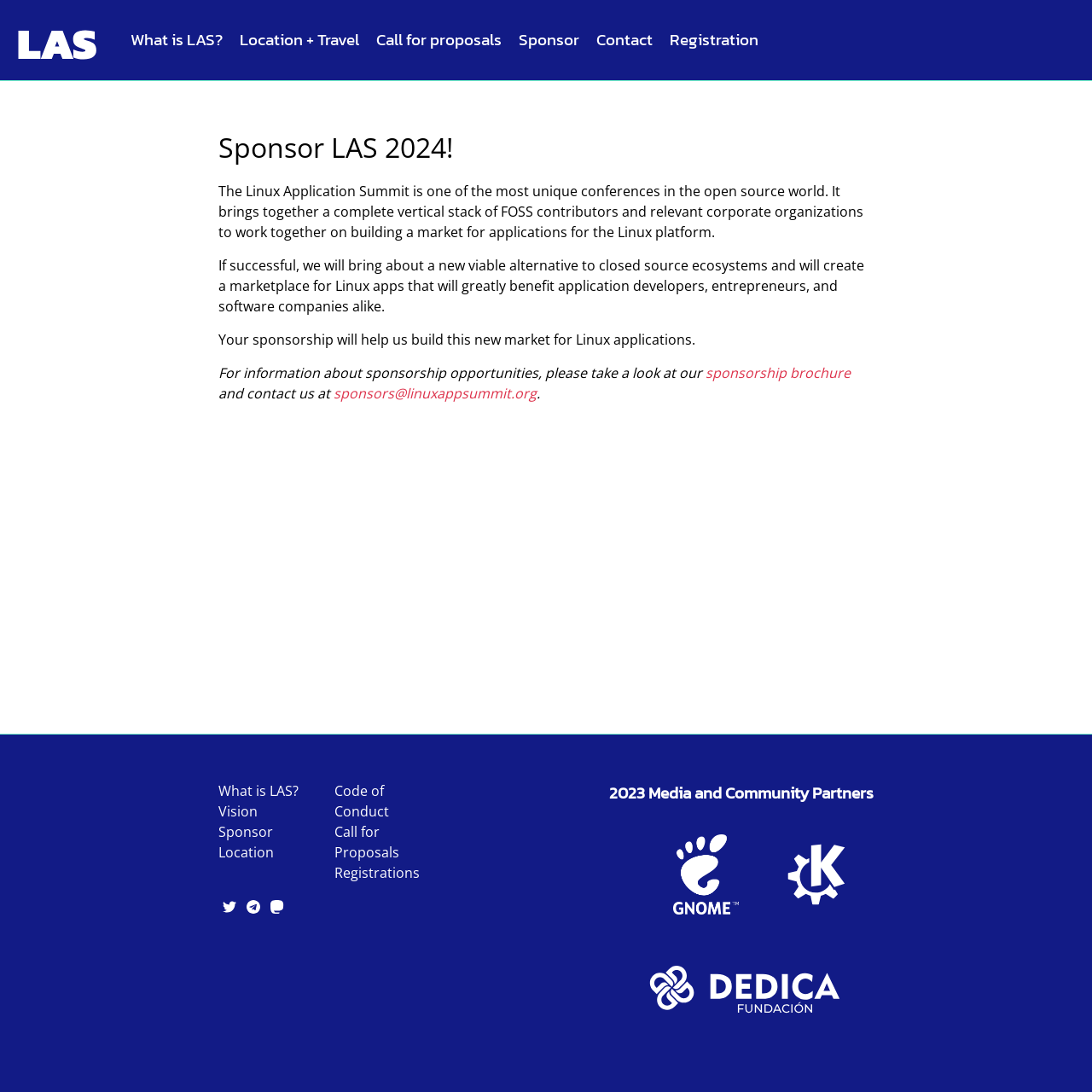What is the name of the organization behind the Linux Application Summit?
Using the image, respond with a single word or phrase.

LinuxAppSummit